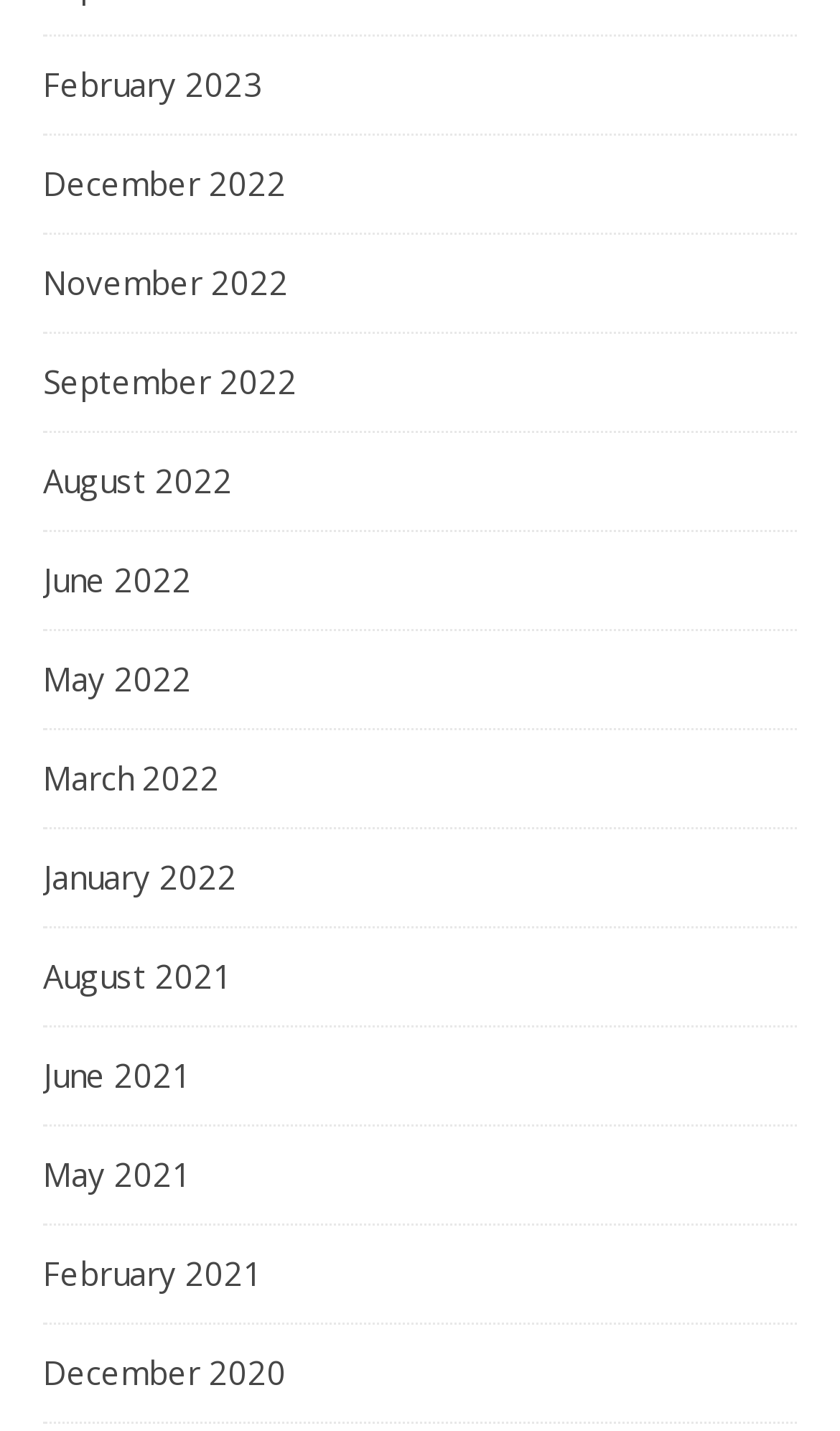Find the bounding box coordinates of the clickable area that will achieve the following instruction: "view December 2020".

[0.051, 0.926, 0.341, 0.994]